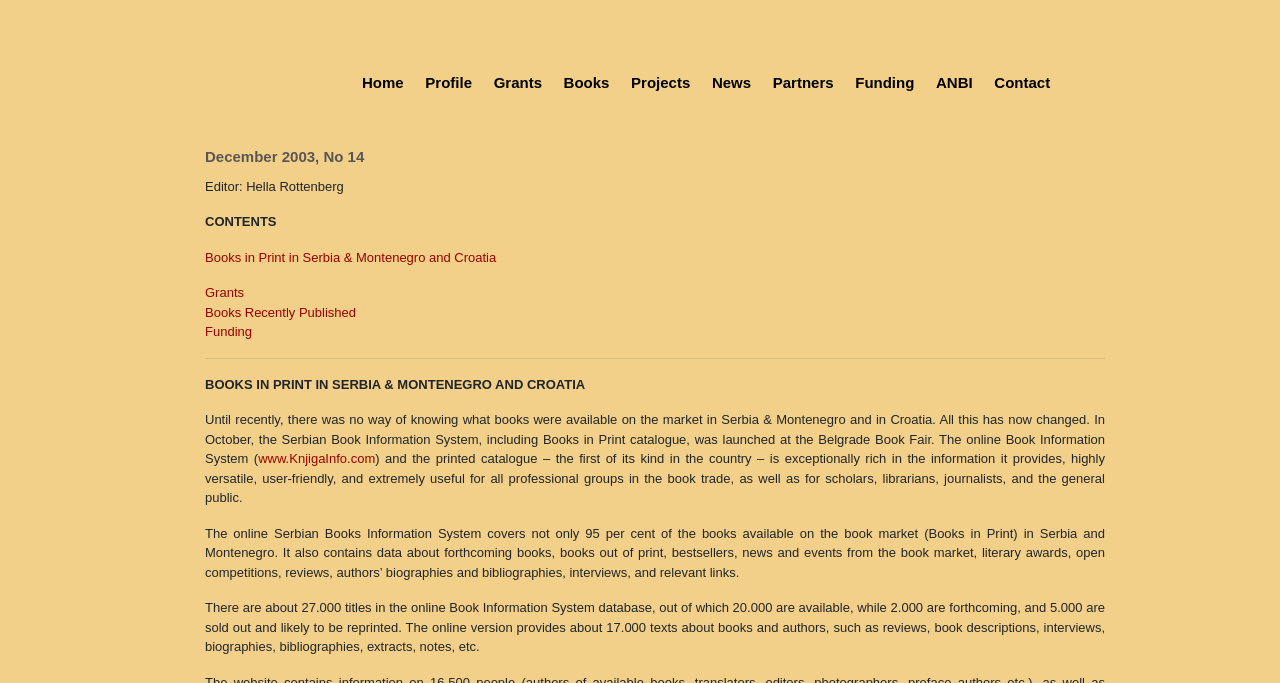Utilize the details in the image to thoroughly answer the following question: What type of information does the online Book Information System provide?

The online Book Information System provides information about books, including data about forthcoming books, books out of print, bestsellers, news and events from the book market, literary awards, open competitions, reviews, authors’ biographies and bibliographies, interviews, and relevant links.